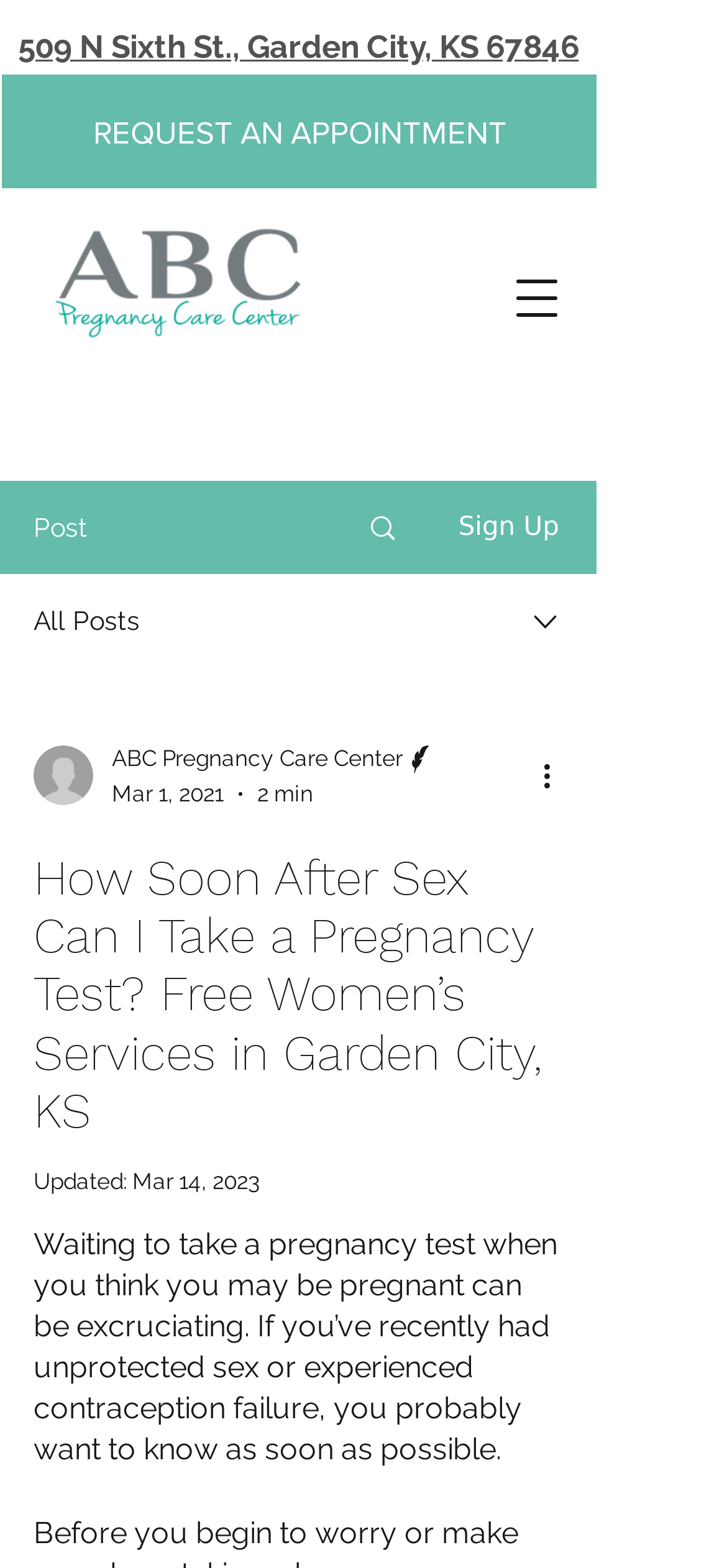How many navigation menu items are there?
Look at the image and answer with only one word or phrase.

4